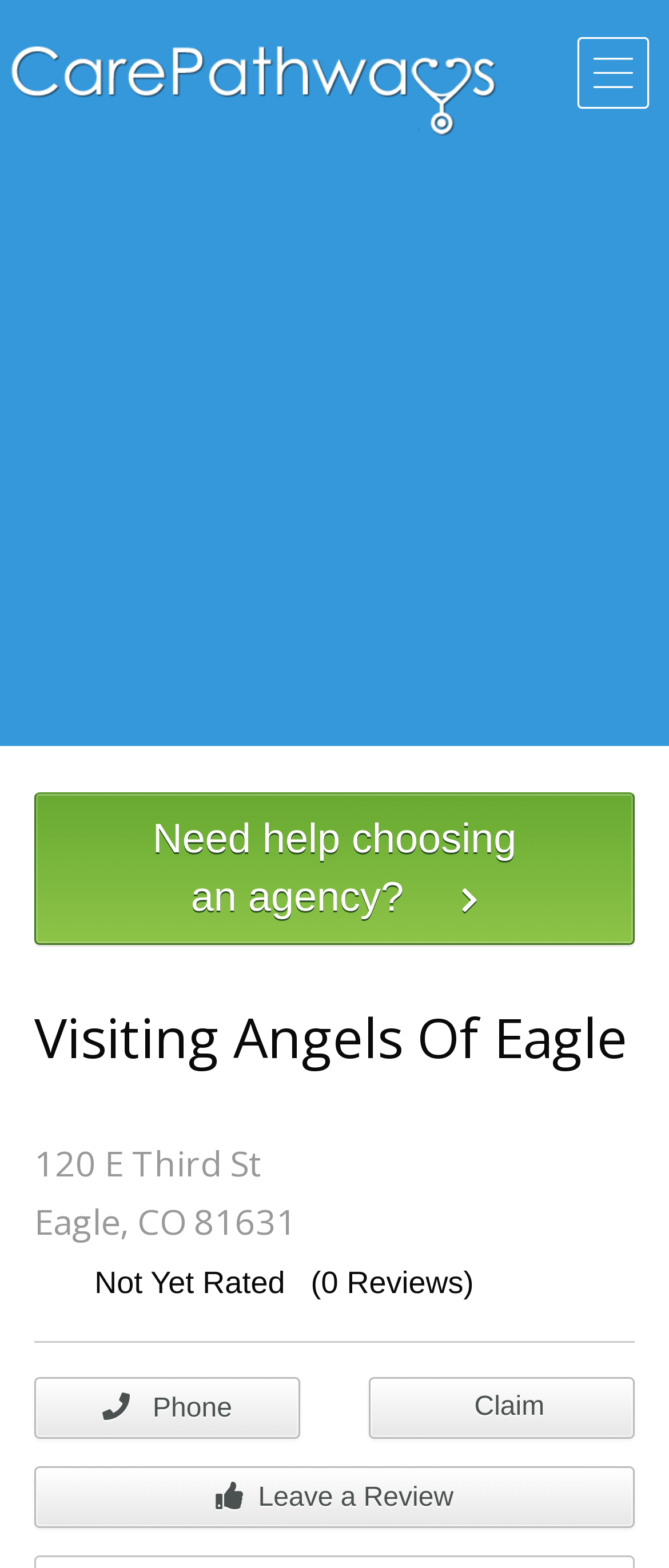What is the phone number of Visiting Angels Of Eagle?
Please respond to the question with as much detail as possible.

I found the phone number by looking at the link element that contains the text 'Phone' and has a popup menu, which is located next to the 'Claim' button.